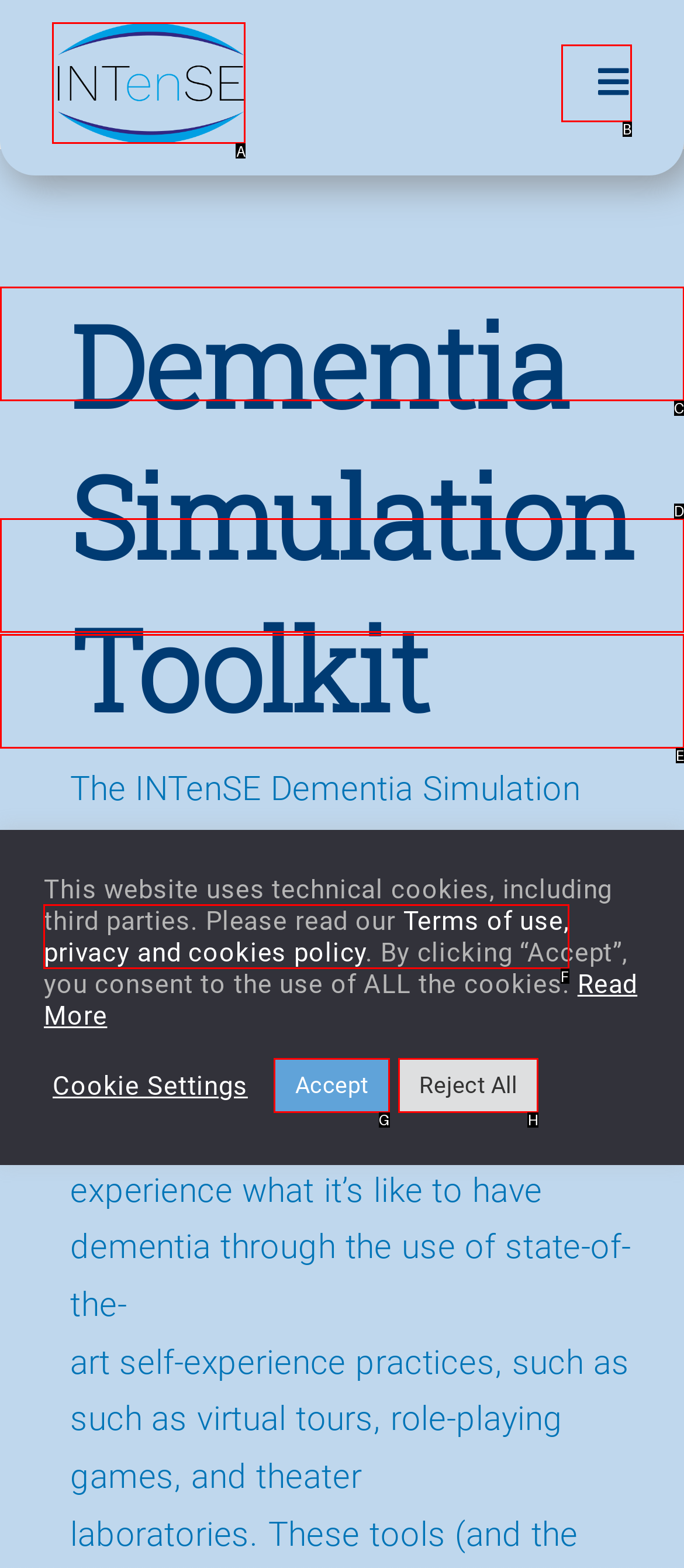Point out the HTML element I should click to achieve the following task: Read Terms of use, privacy and cookies policy Provide the letter of the selected option from the choices.

F